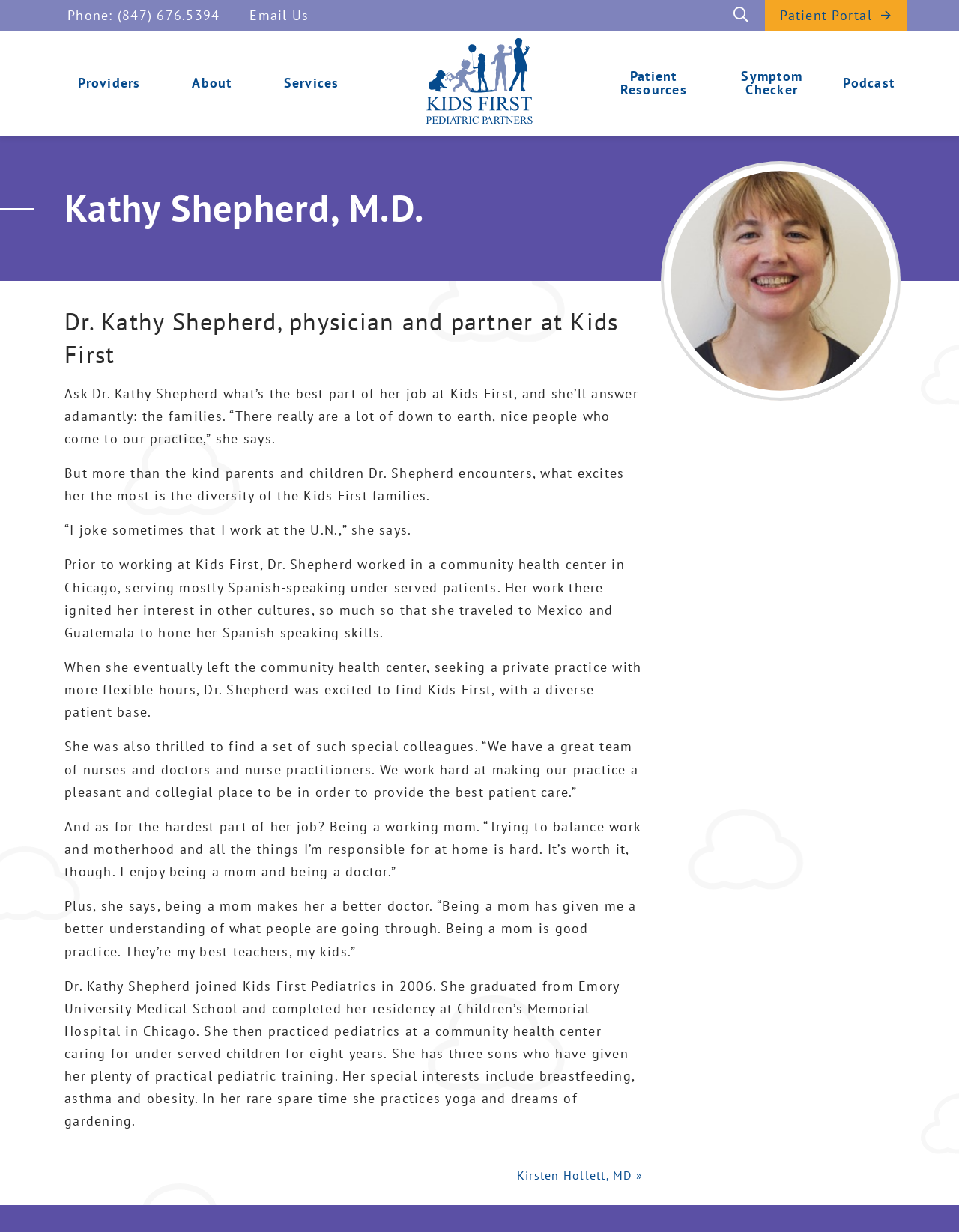Locate the heading on the webpage and return its text.

Kathy Shepherd, M.D.